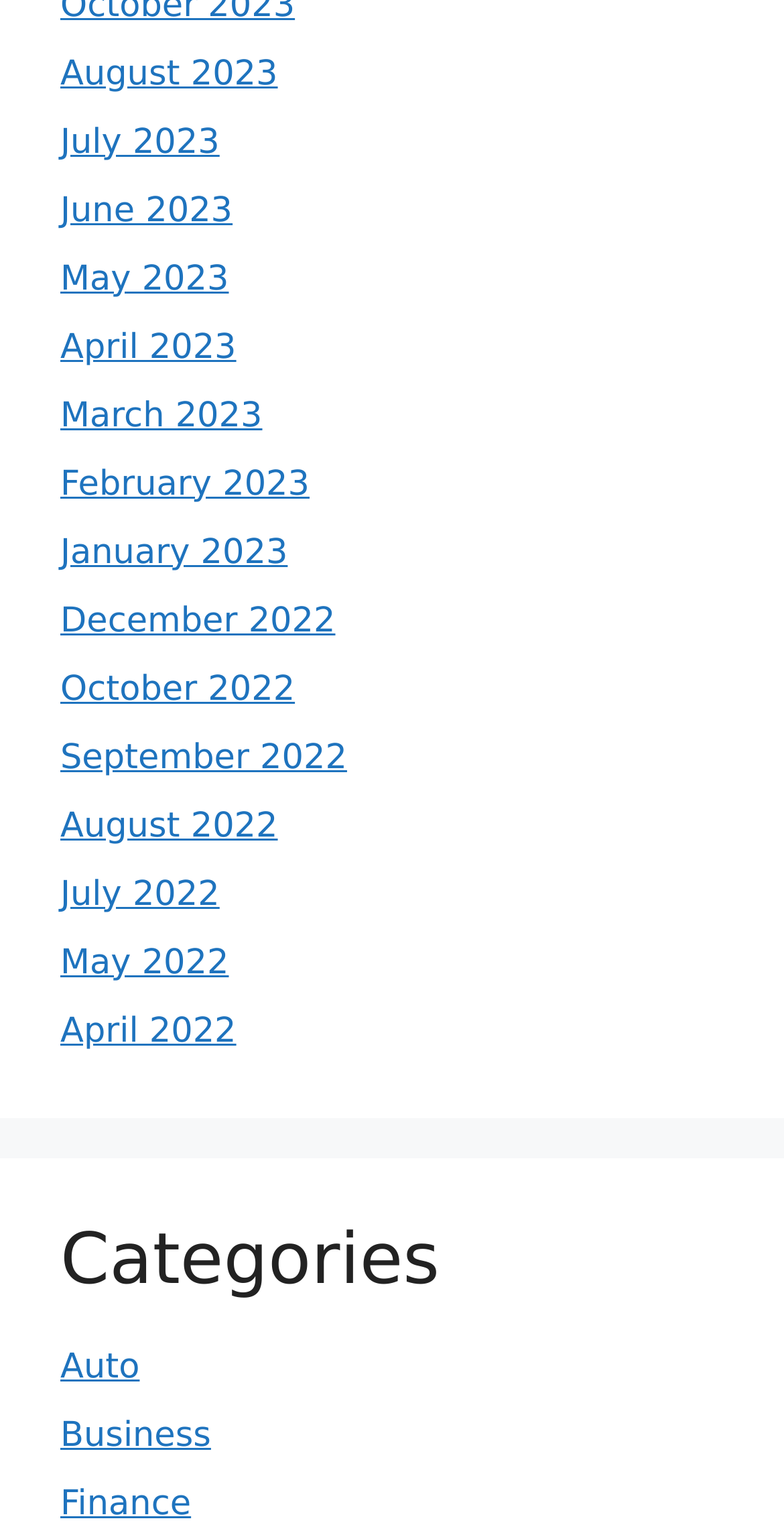Show the bounding box coordinates for the element that needs to be clicked to execute the following instruction: "Read Business news". Provide the coordinates in the form of four float numbers between 0 and 1, i.e., [left, top, right, bottom].

[0.077, 0.922, 0.269, 0.949]